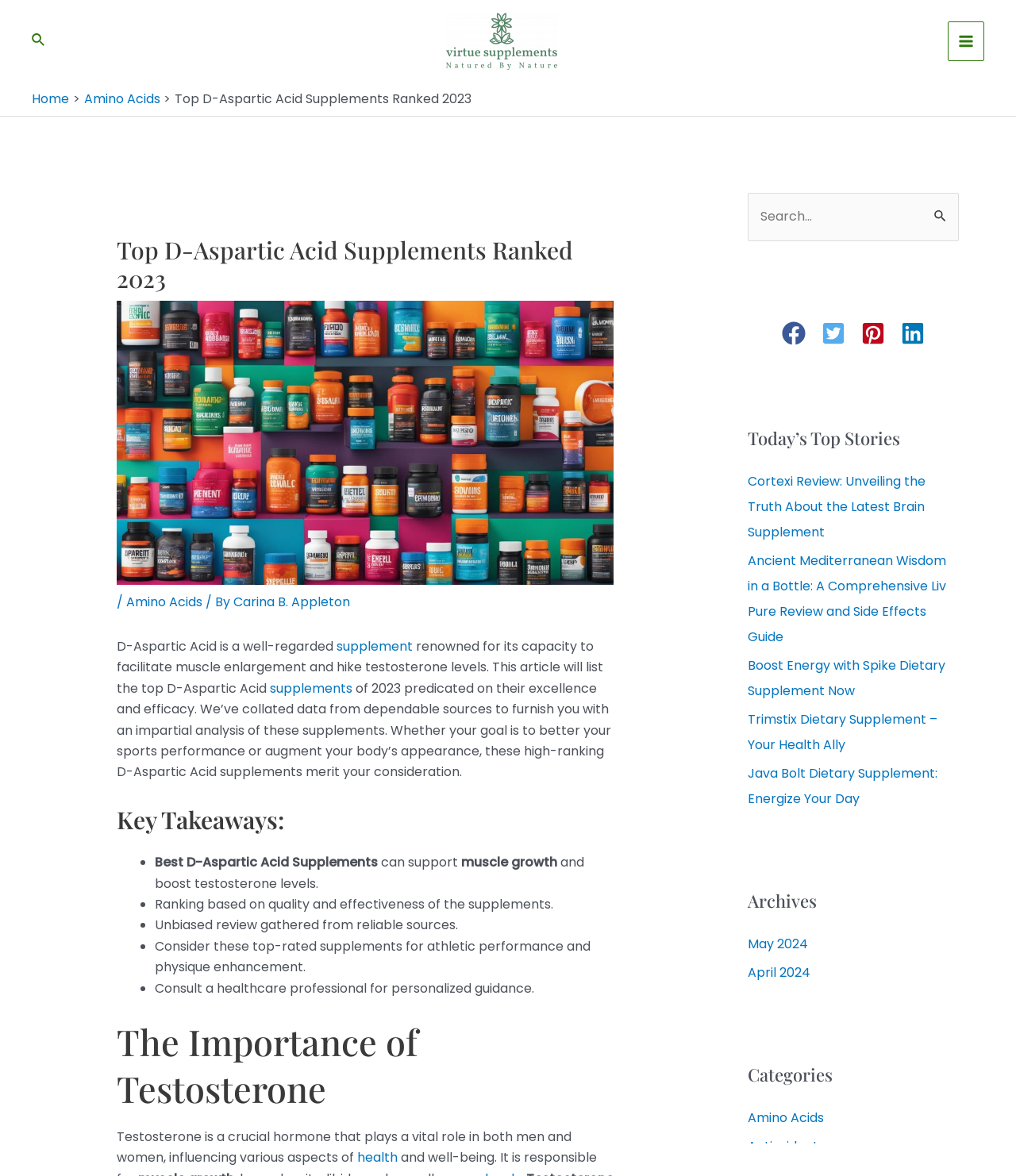What is the purpose of D-Aspartic Acid supplements?
Please provide a comprehensive answer based on the information in the image.

According to the webpage, D-Aspartic Acid supplements are renowned for their capacity to facilitate muscle enlargement and hike testosterone levels, which is stated in the introductory paragraph.